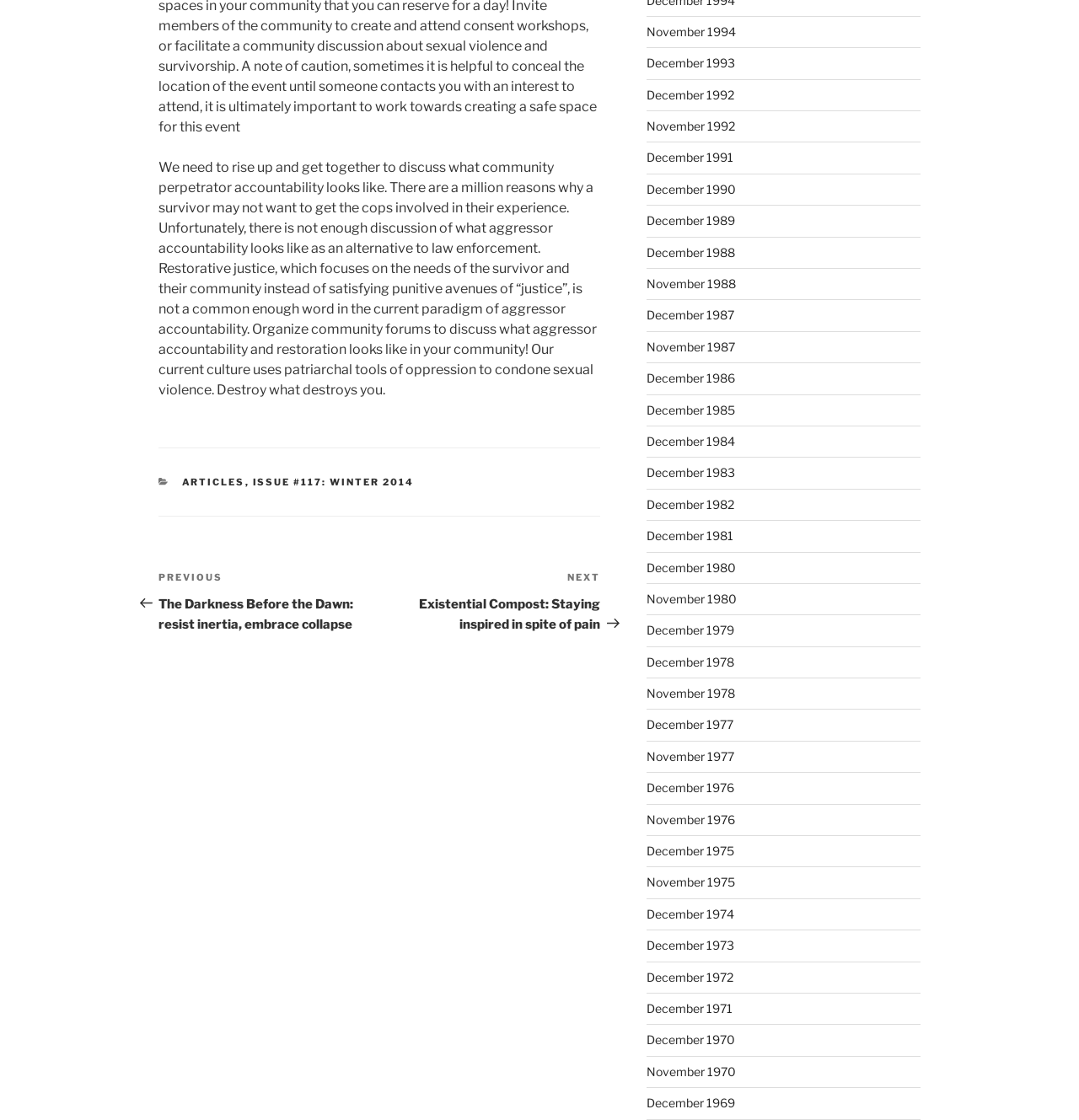Please identify the bounding box coordinates of the element on the webpage that should be clicked to follow this instruction: "Click on the 'Next Post' link". The bounding box coordinates should be given as four float numbers between 0 and 1, formatted as [left, top, right, bottom].

[0.352, 0.509, 0.556, 0.564]